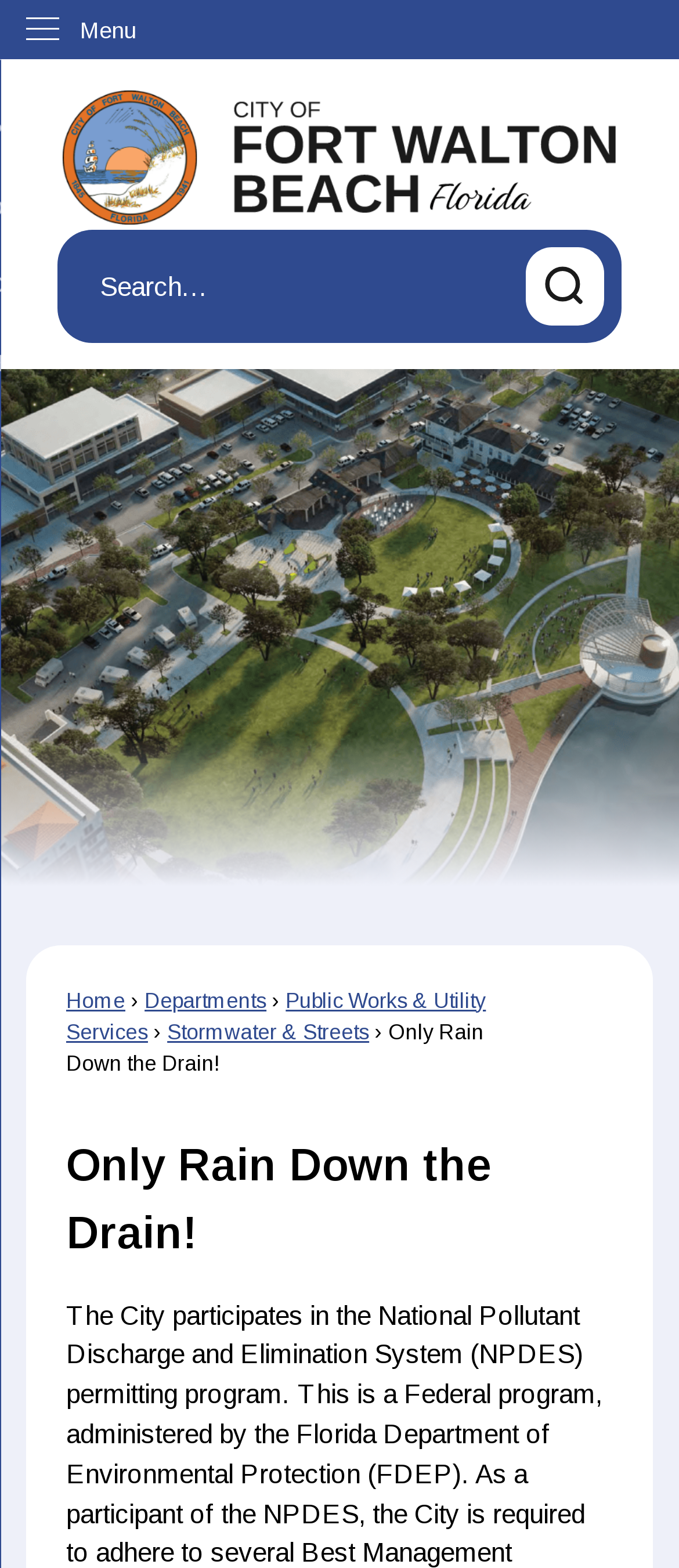Provide a one-word or short-phrase response to the question:
What is the slogan or phrase displayed on the webpage?

Only Rain Down the Drain!